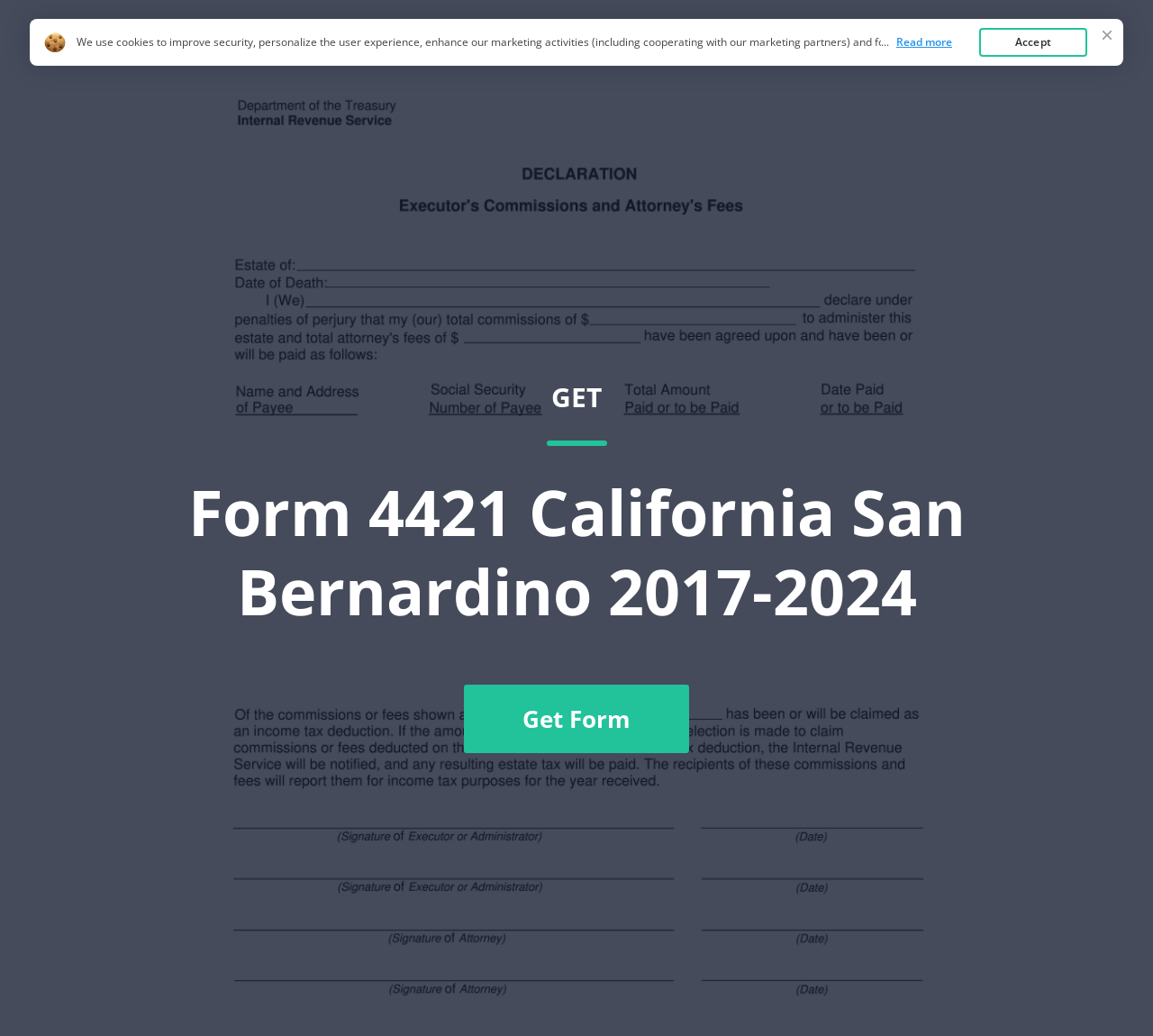What is the action required to agree to the use of cookies?
Using the image as a reference, give a one-word or short phrase answer.

Click 'Accept'